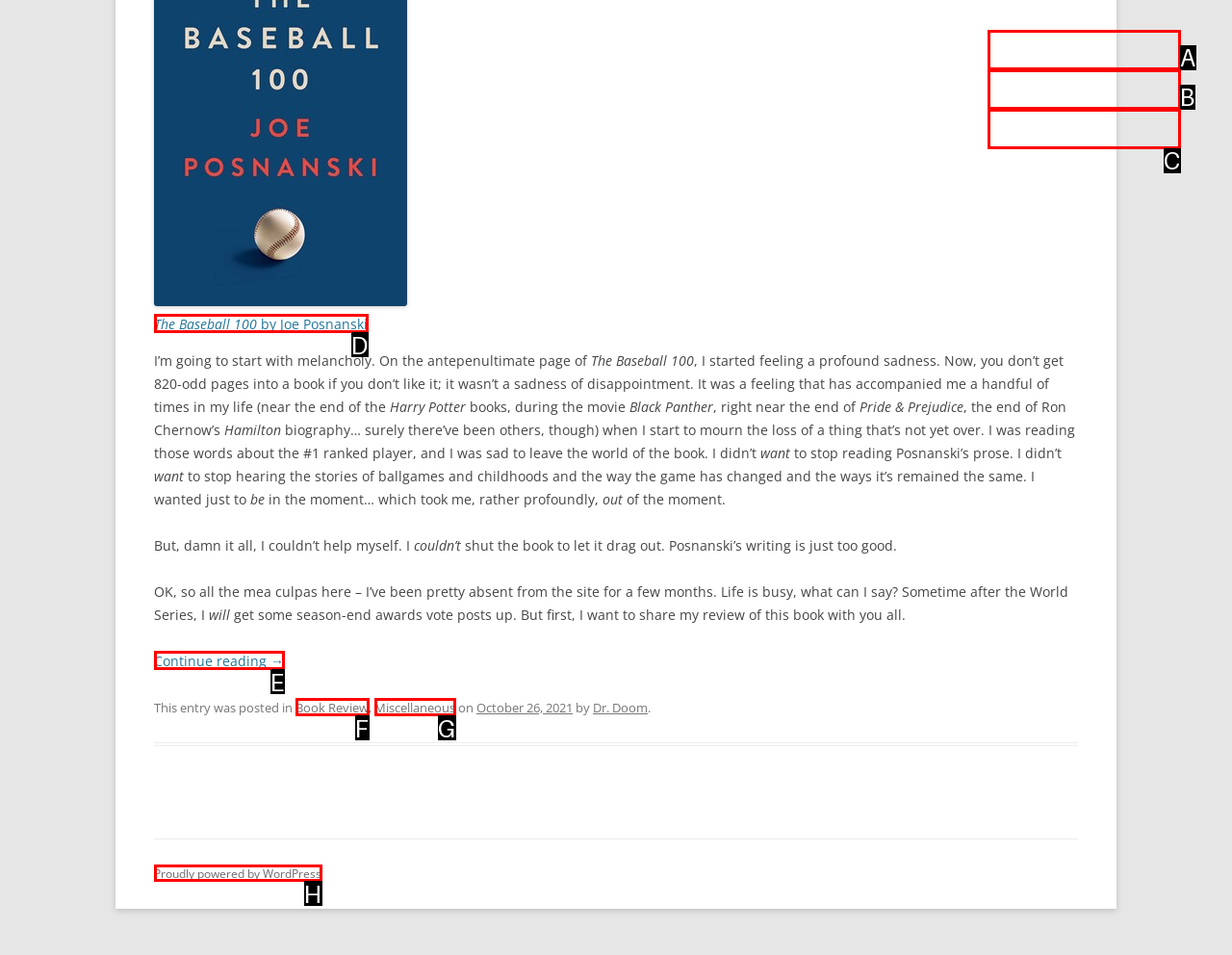Based on the description: Book Review, identify the matching HTML element. Reply with the letter of the correct option directly.

F